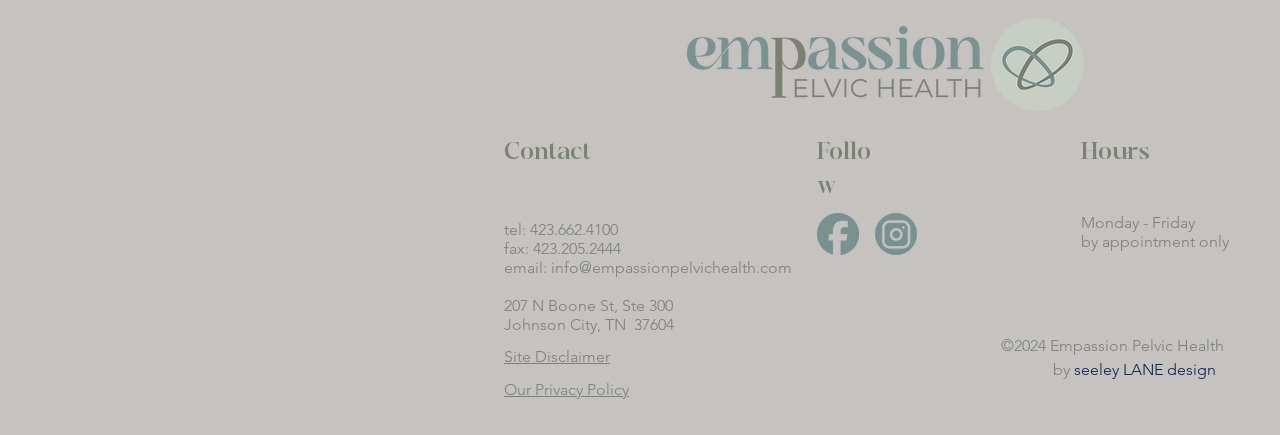Locate the bounding box coordinates of the element that should be clicked to fulfill the instruction: "Contact us".

[0.394, 0.314, 0.462, 0.381]